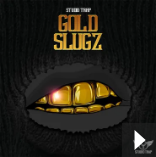What is the purpose of the music pack?
Using the image, provide a detailed and thorough answer to the question.

The caption suggests that the music pack, titled 'Gold Slugz', offers a selection of sound loops or samples aimed at producers and musicians looking to incorporate trap elements into their work, implying that the purpose of the music pack is to provide resources for music creators.